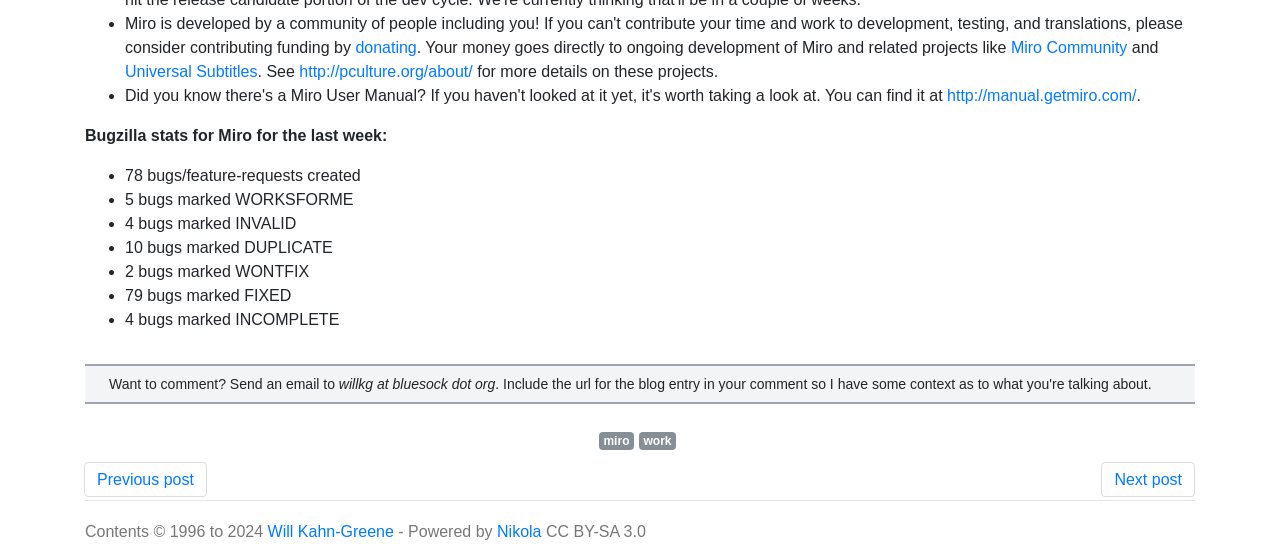What is the name of the platform that powers the webpage?
Please provide a detailed answer to the question.

The answer can be found in the footer section of the webpage, where it is stated that the webpage is 'Powered by Nikola'.